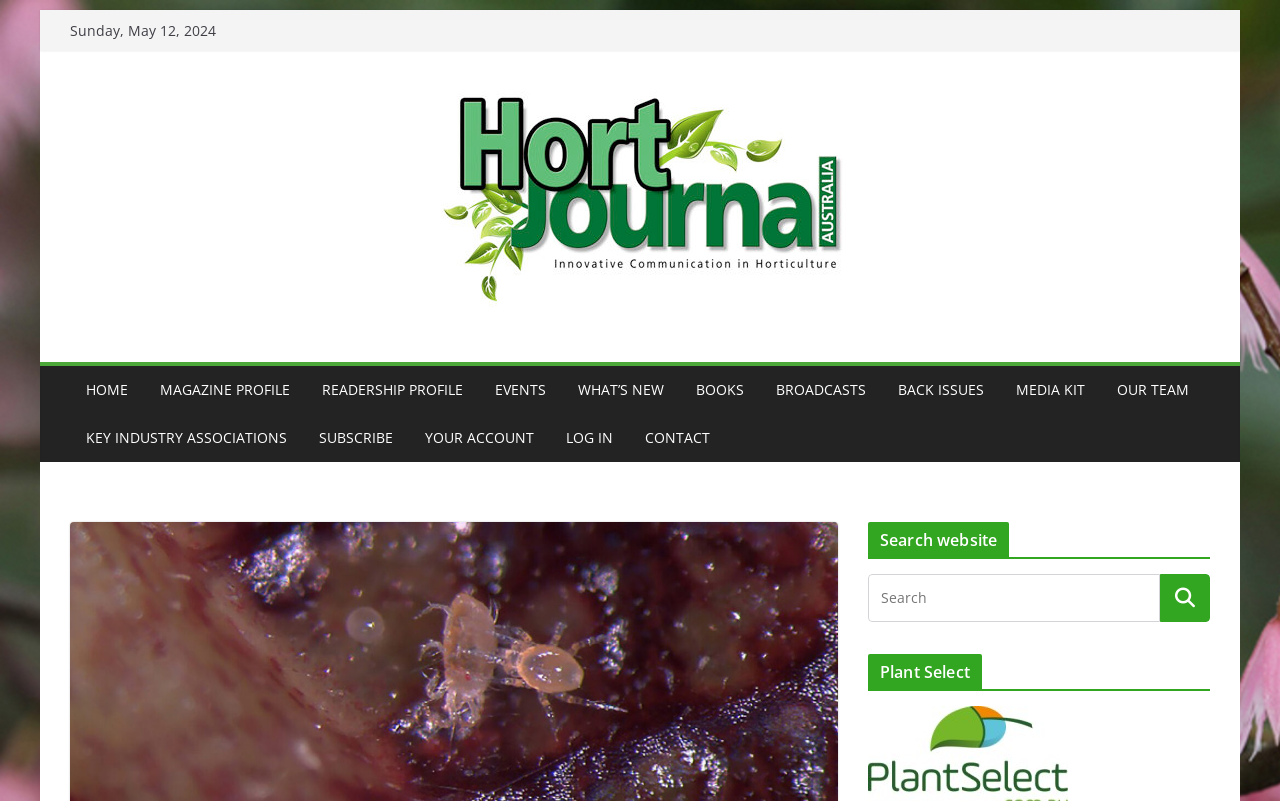Identify the bounding box coordinates of the clickable section necessary to follow the following instruction: "Log in". The coordinates should be presented as four float numbers from 0 to 1, i.e., [left, top, right, bottom].

[0.442, 0.53, 0.479, 0.565]